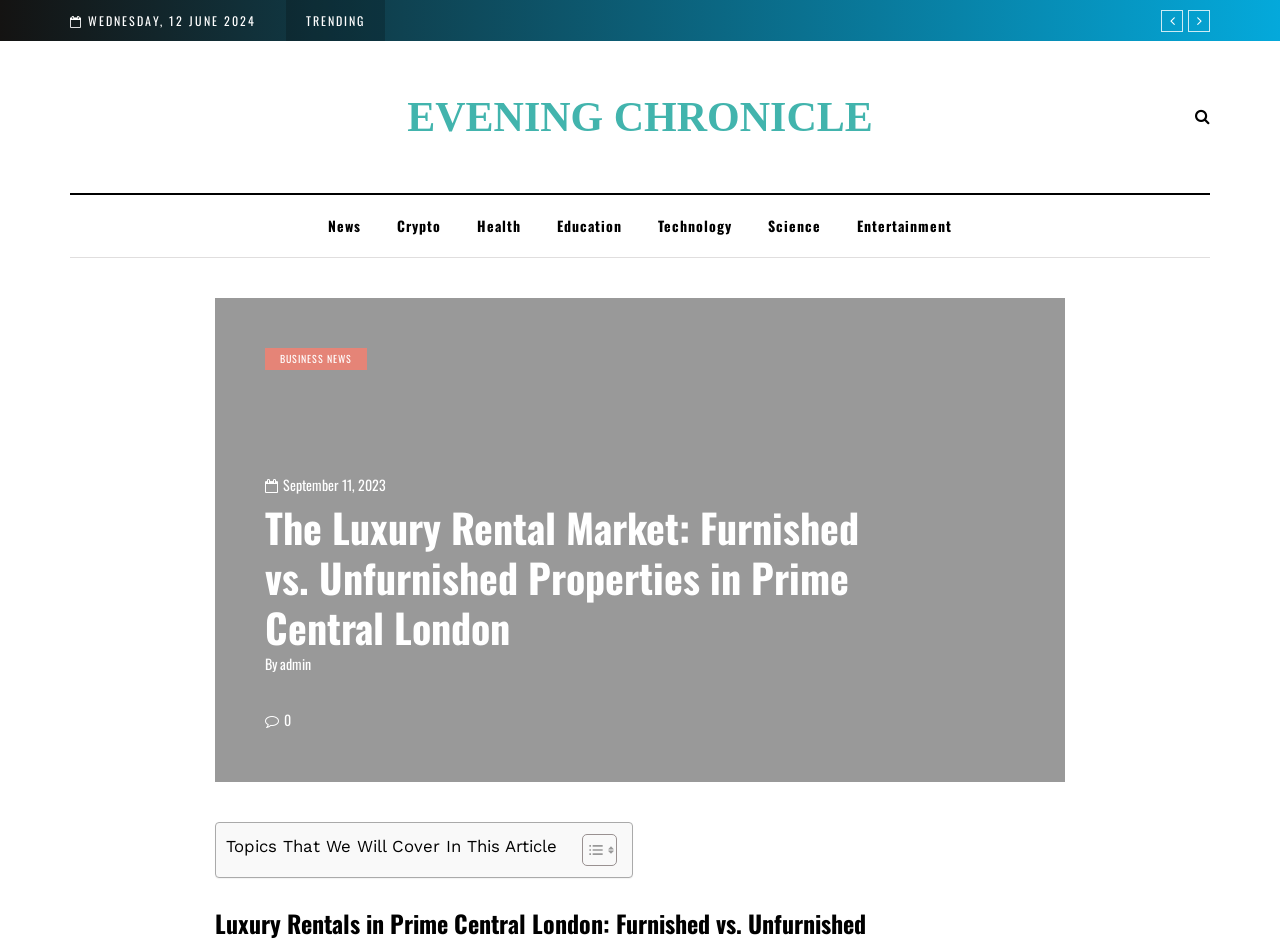Find the bounding box coordinates of the element I should click to carry out the following instruction: "Toggle the search".

[0.934, 0.113, 0.945, 0.133]